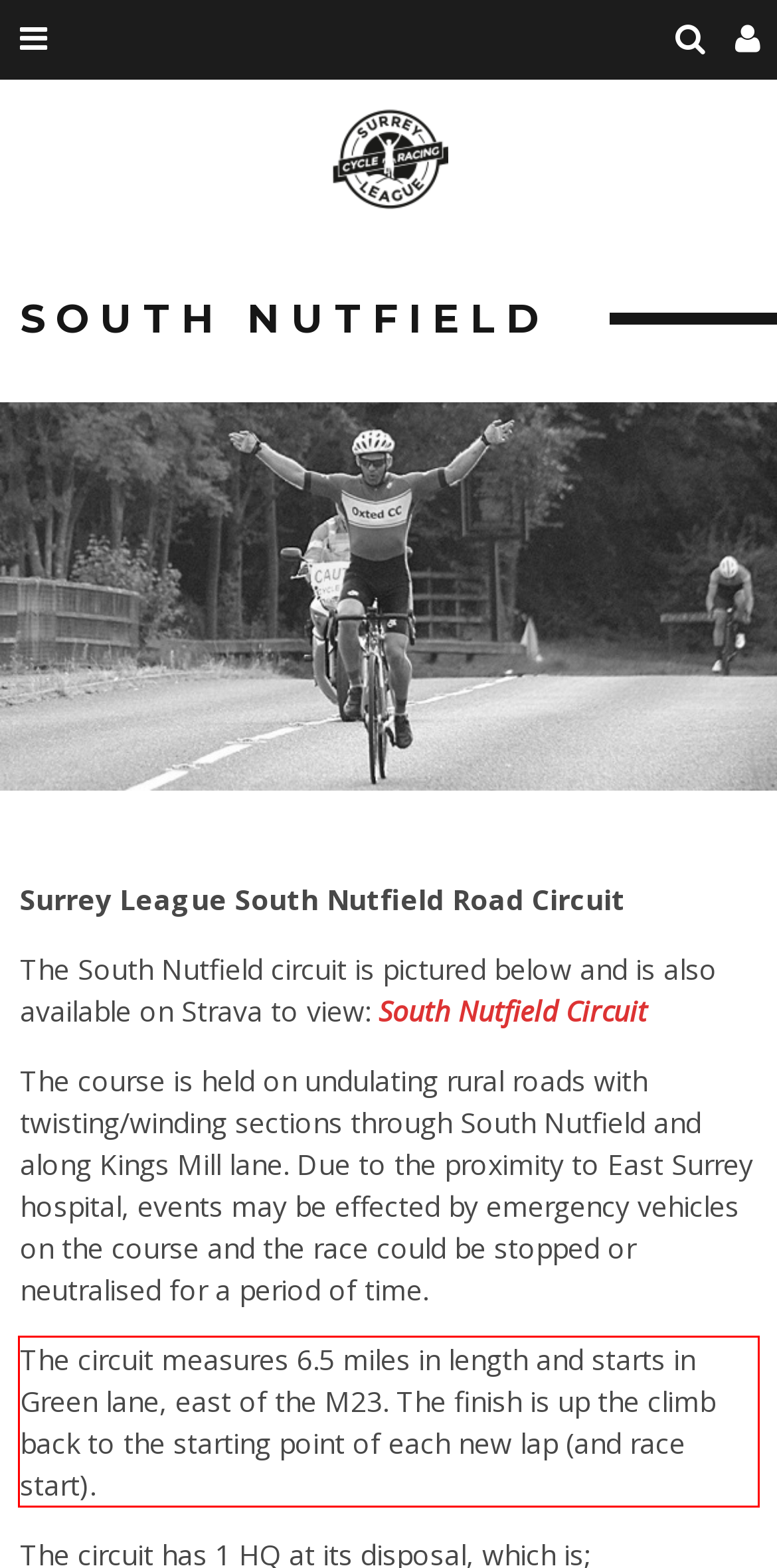Please extract the text content within the red bounding box on the webpage screenshot using OCR.

The circuit measures 6.5 miles in length and starts in Green lane, east of the M23. The finish is up the climb back to the starting point of each new lap (and race start).